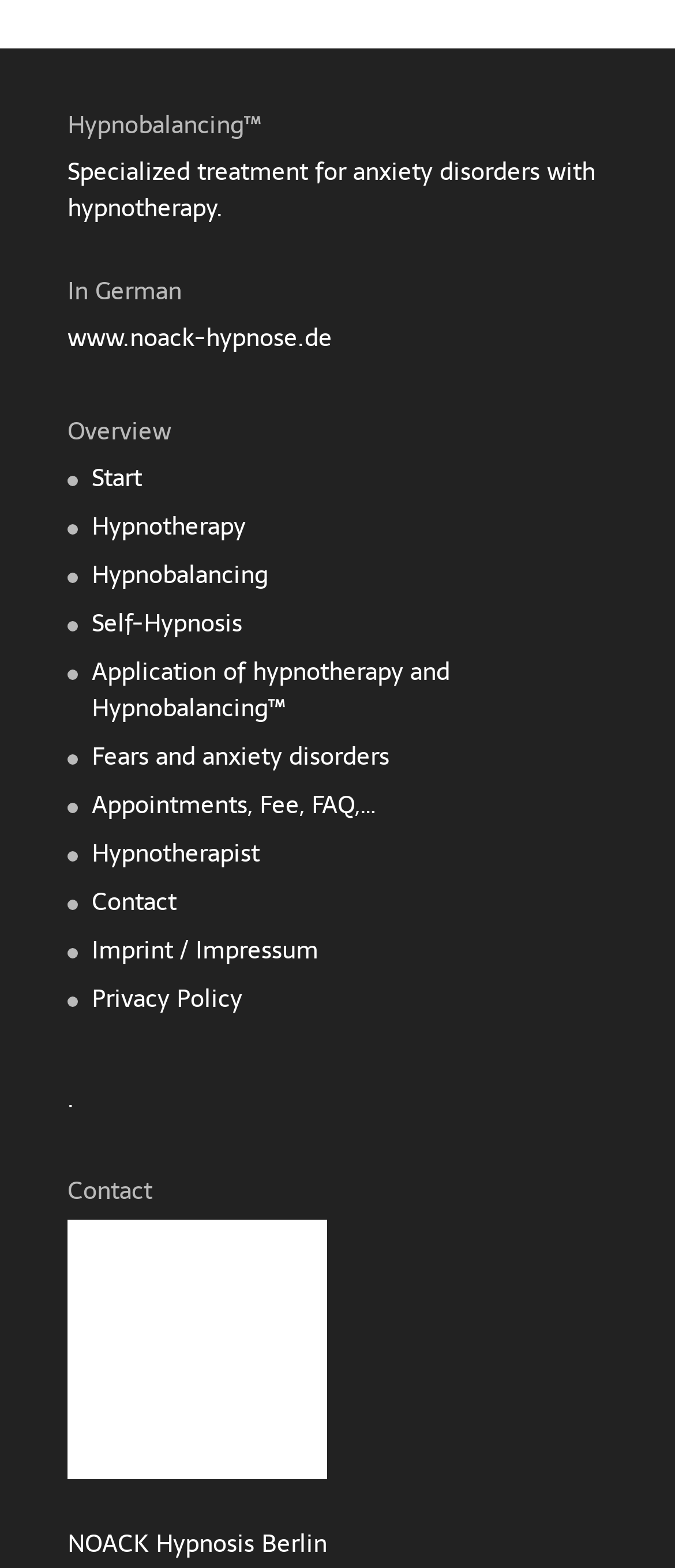Can you specify the bounding box coordinates for the region that should be clicked to fulfill this instruction: "View the 'Imprint / Impressum'".

[0.136, 0.594, 0.472, 0.618]